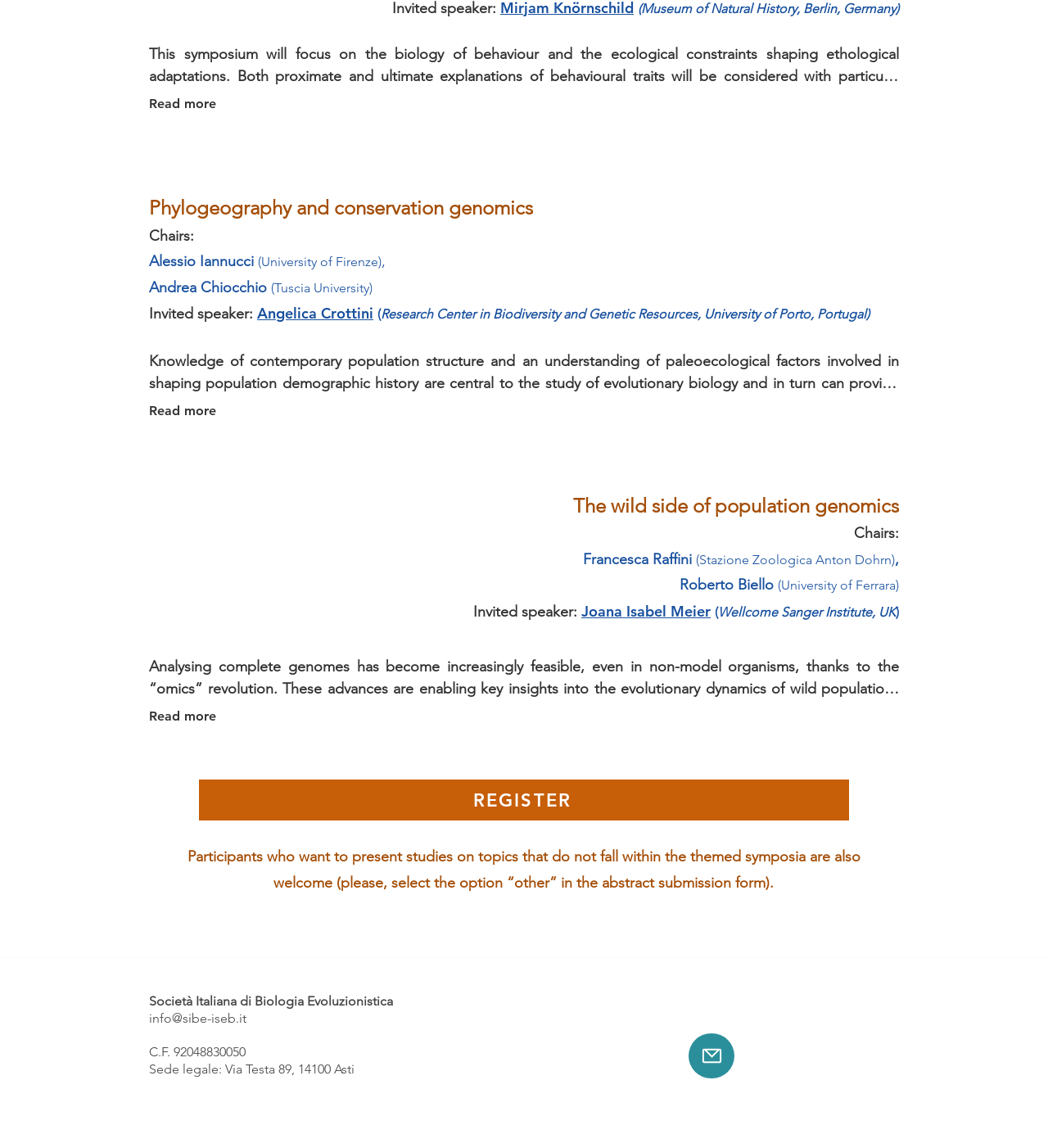Determine the bounding box coordinates for the area that should be clicked to carry out the following instruction: "Read more about phylogeography and conservation genomics".

[0.142, 0.351, 0.206, 0.364]